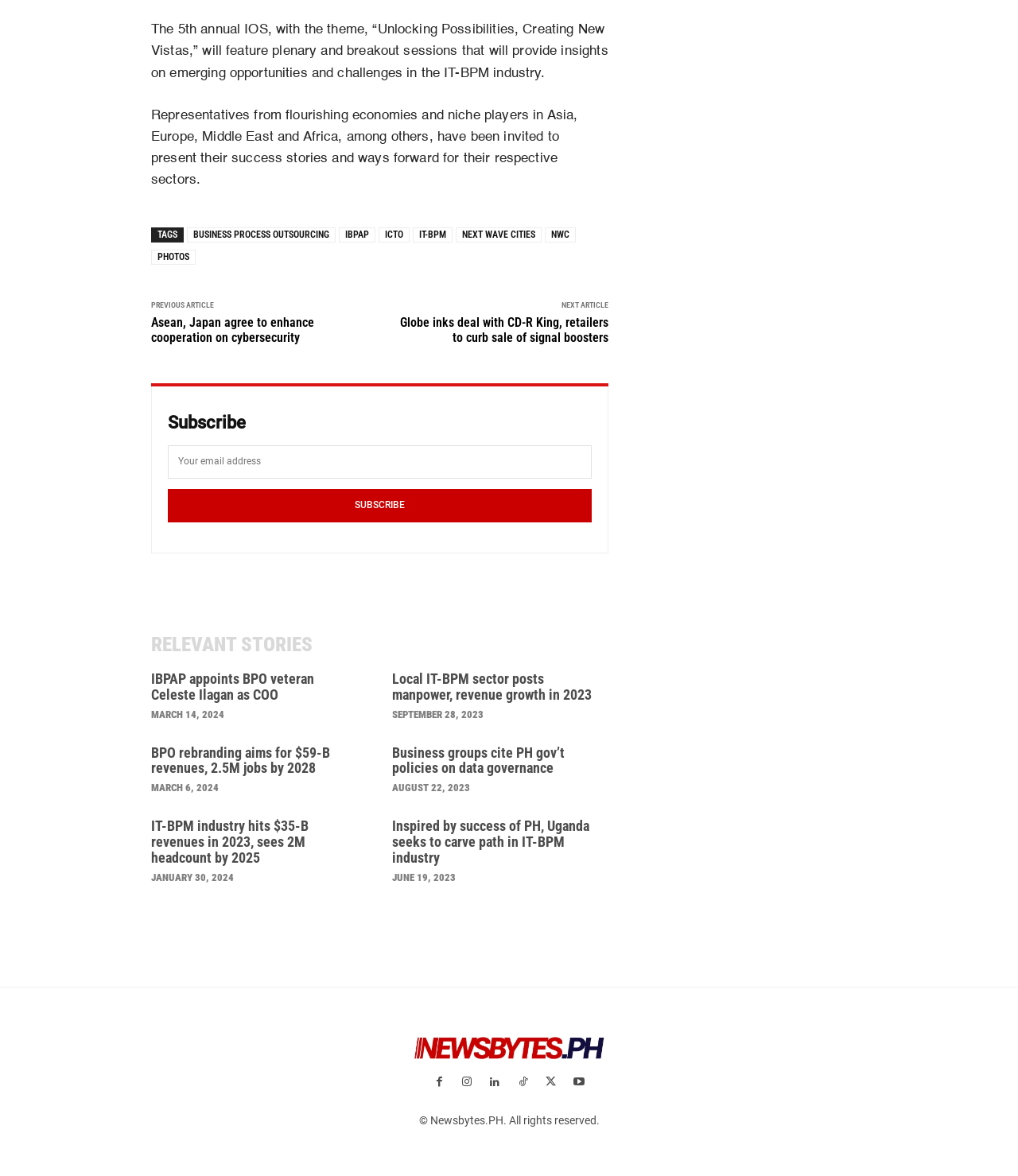Bounding box coordinates should be provided in the format (top-left x, top-left y, bottom-right x, bottom-right y) with all values between 0 and 1. Identify the bounding box for this UI element: Twitter

[0.531, 0.913, 0.551, 0.93]